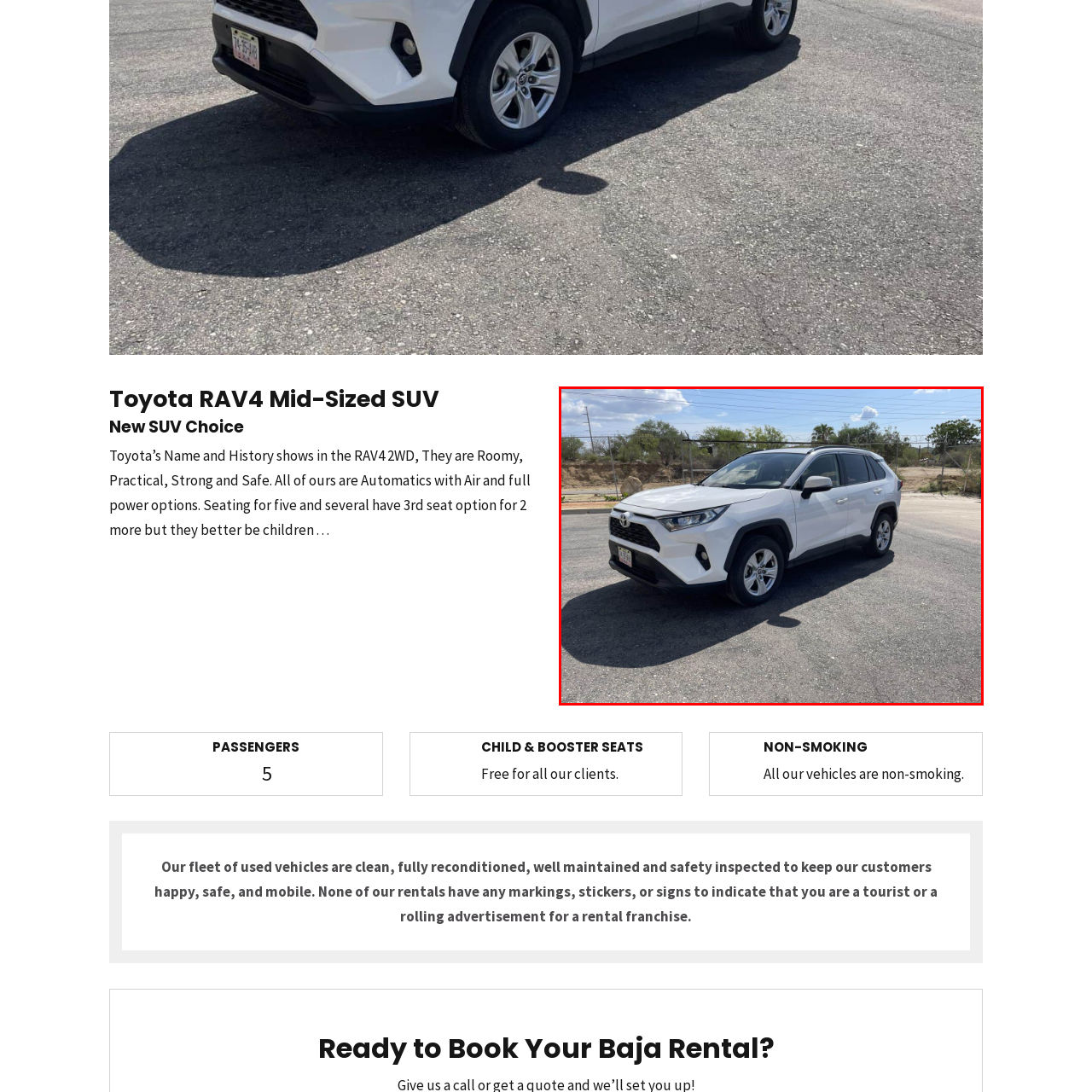Look closely at the part of the image inside the red bounding box, then respond in a word or phrase: What is the environment surrounding the Toyota RAV4?

Serene outdoor environment